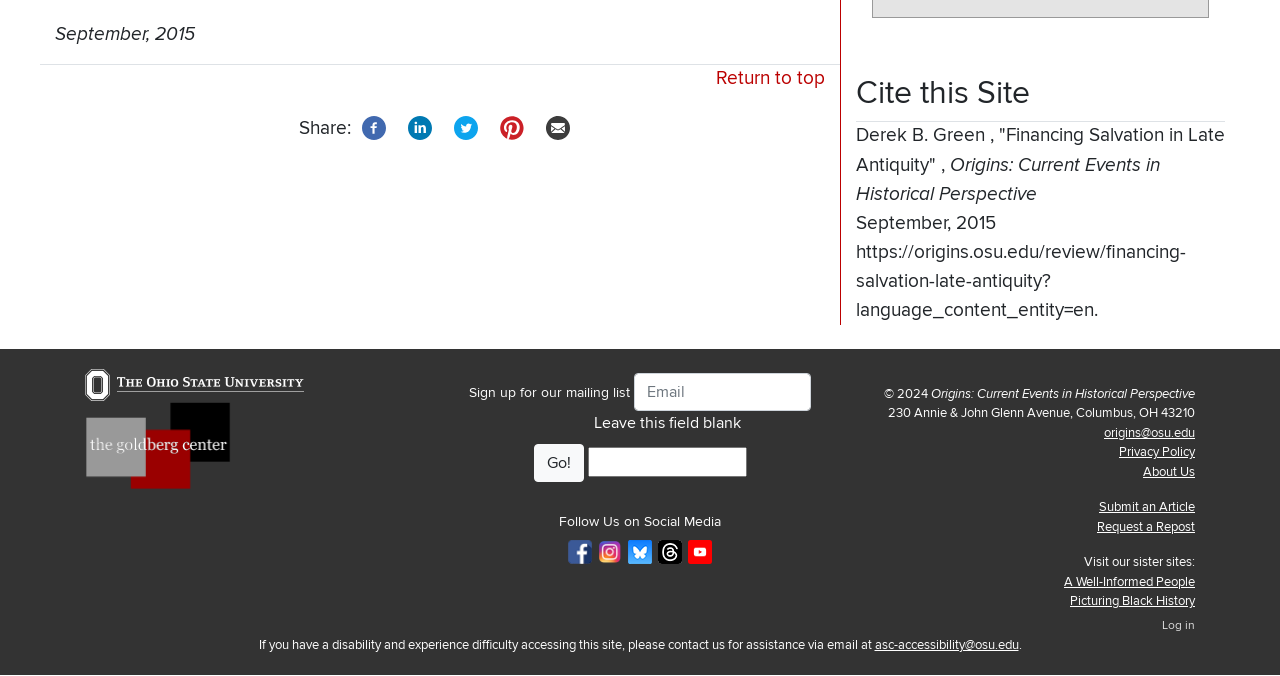Determine the bounding box coordinates of the area to click in order to meet this instruction: "Contact us via email".

[0.683, 0.942, 0.796, 0.965]